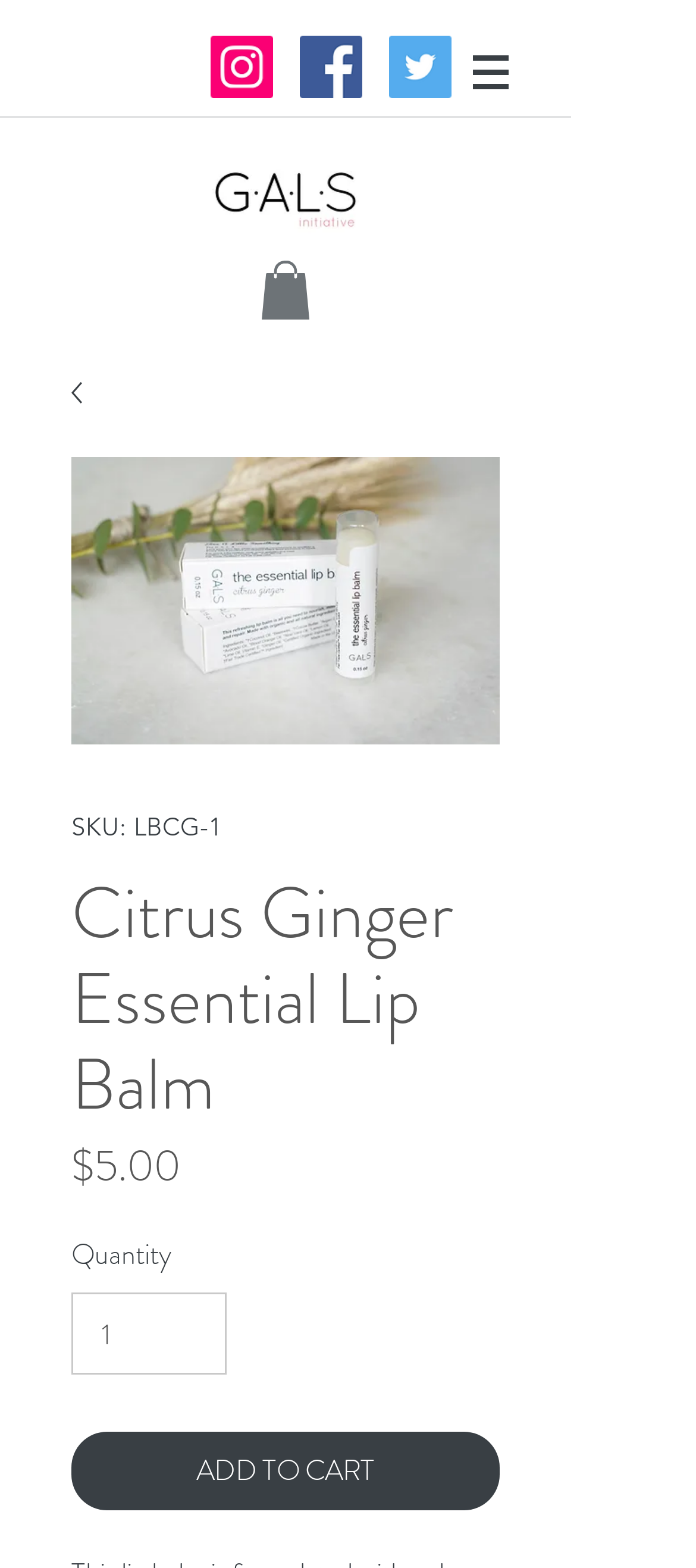Refer to the image and provide an in-depth answer to the question: 
What is the name of the product being sold on this webpage?

The name of the product being sold on this webpage can be found in the product description section, where it is listed as 'Citrus Ginger Essential Lip Balm'.